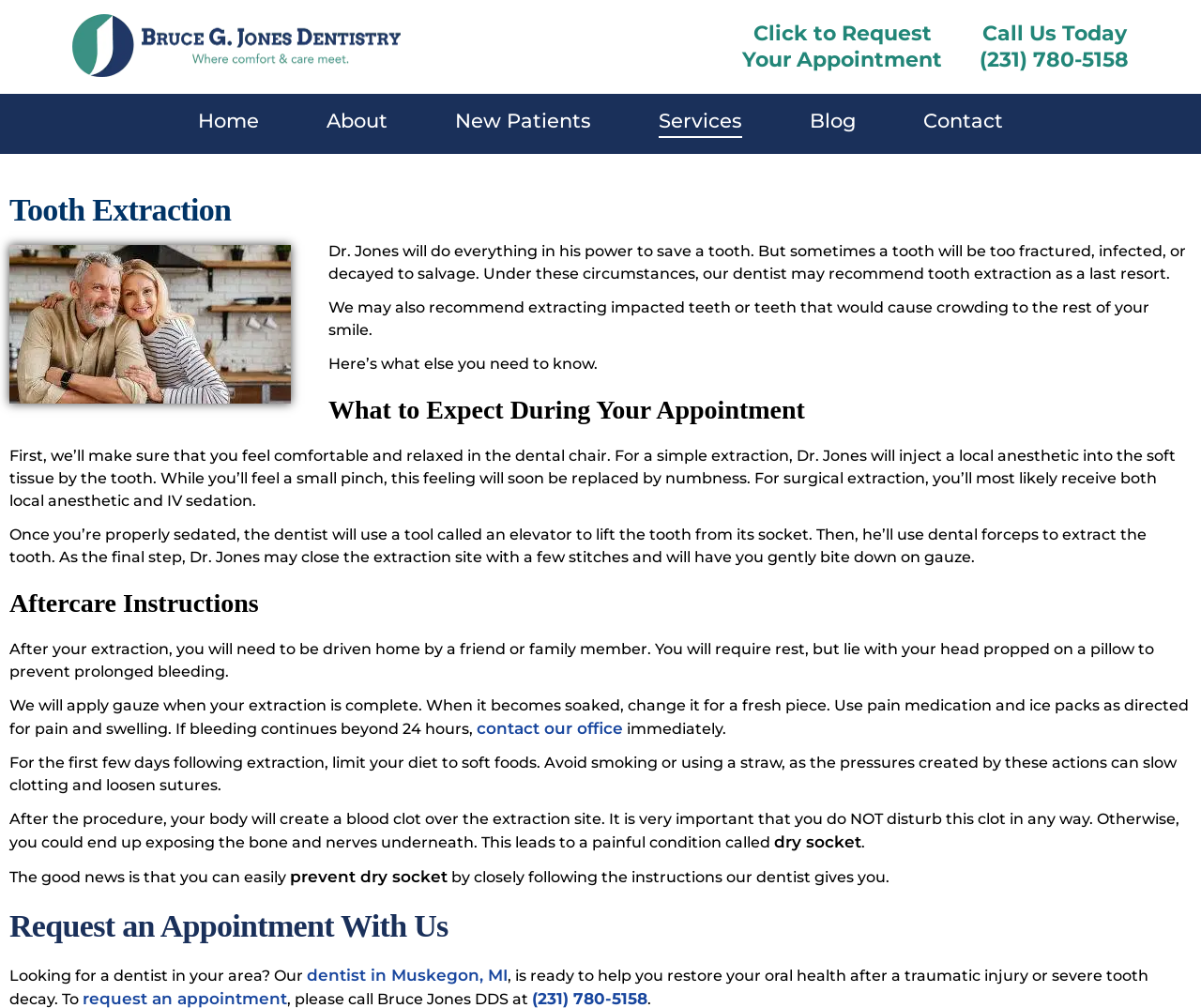Give a detailed account of the webpage's layout and content.

This webpage is about tooth extraction services provided by Bruce Jones DDS, a dentist in Muskegon, MI. At the top, there is a navigation menu with links to different sections of the website, including "Home", "About", "New Patients", "Services", "Blog", and "Contact". 

Below the navigation menu, there is a prominent link to request an appointment, accompanied by a call-to-action button to call the dentist's office. On the right side of the page, there is a link to click and request an appointment, along with the dentist's phone number.

The main content of the webpage is divided into four sections. The first section explains the circumstances under which tooth extraction may be necessary, such as when a tooth is too fractured, infected, or decayed to salvage. 

The second section, "What to Expect During Your Appointment", describes the process of tooth extraction, including the use of local anesthetic and IV sedation, and the steps involved in the procedure.

The third section, "Aftercare Instructions", provides guidance on what to do after the extraction, including rest, pain management, and diet restrictions. It also warns against disturbing the blood clot that forms over the extraction site to prevent dry socket.

The fourth section, "Request an Appointment With Us", encourages visitors to schedule an appointment with the dentist, highlighting the importance of restoring oral health after a traumatic injury or severe tooth decay. There are multiple calls-to-action to request an appointment, including a link and a phone number.

Throughout the webpage, there are two images: one is a logo or icon for "Dentist Muskegon Mi" at the top, and the other is an image related to tooth extraction below the main heading.